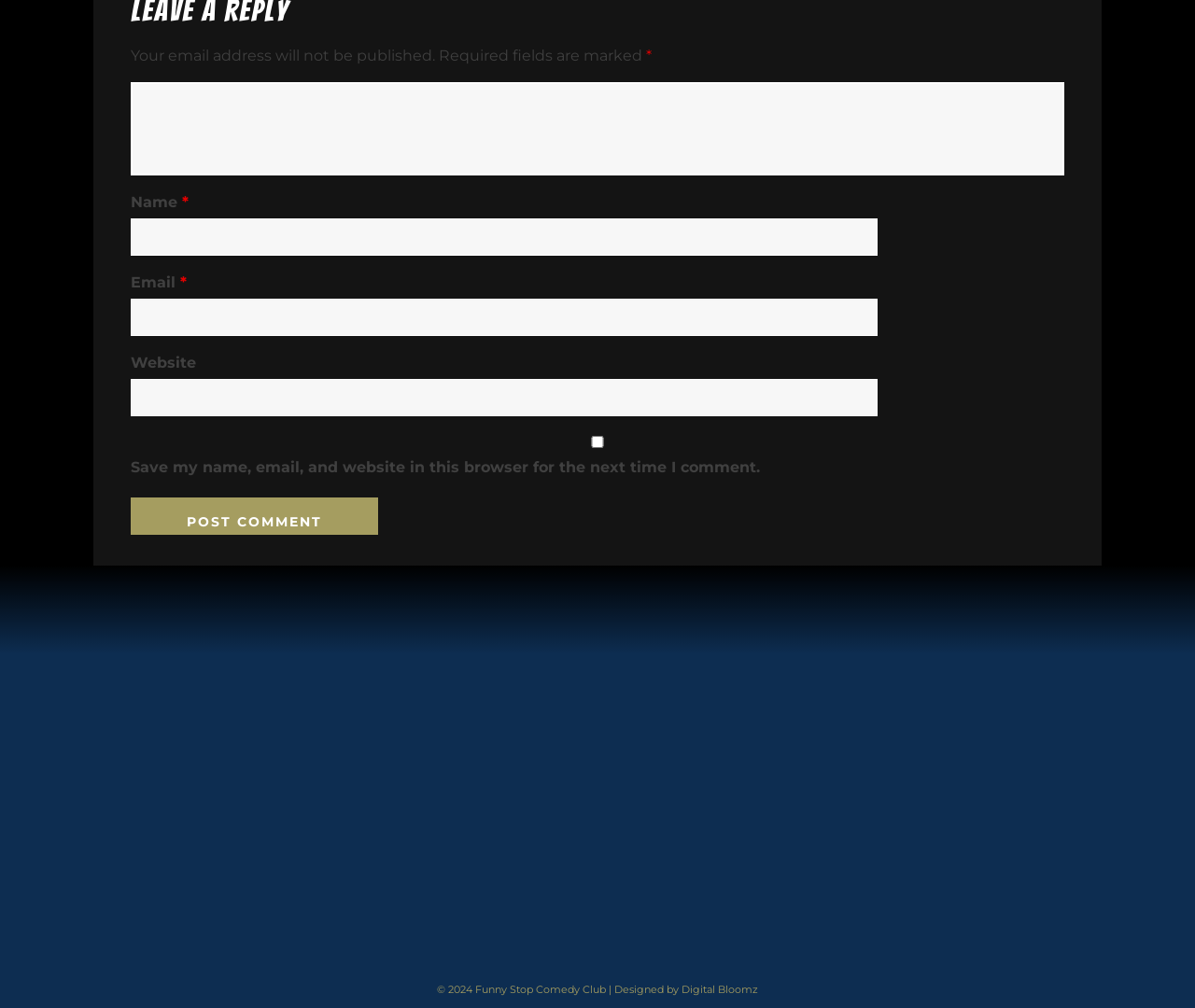Determine the bounding box for the UI element as described: "Digital Bloomz". The coordinates should be represented as four float numbers between 0 and 1, formatted as [left, top, right, bottom].

[0.57, 0.975, 0.634, 0.988]